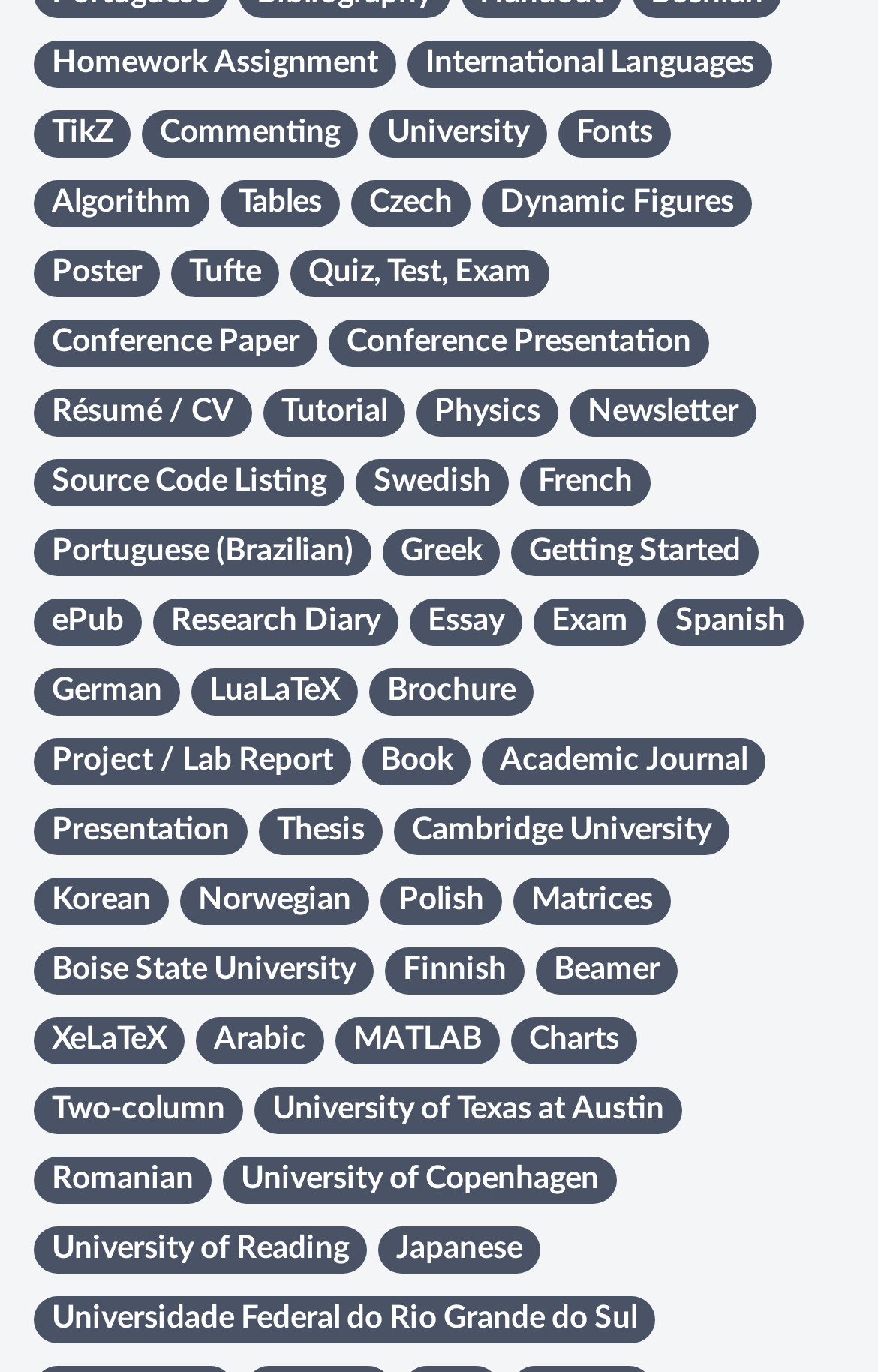Indicate the bounding box coordinates of the element that must be clicked to execute the instruction: "Visit the University page". The coordinates should be given as four float numbers between 0 and 1, i.e., [left, top, right, bottom].

[0.421, 0.08, 0.623, 0.114]